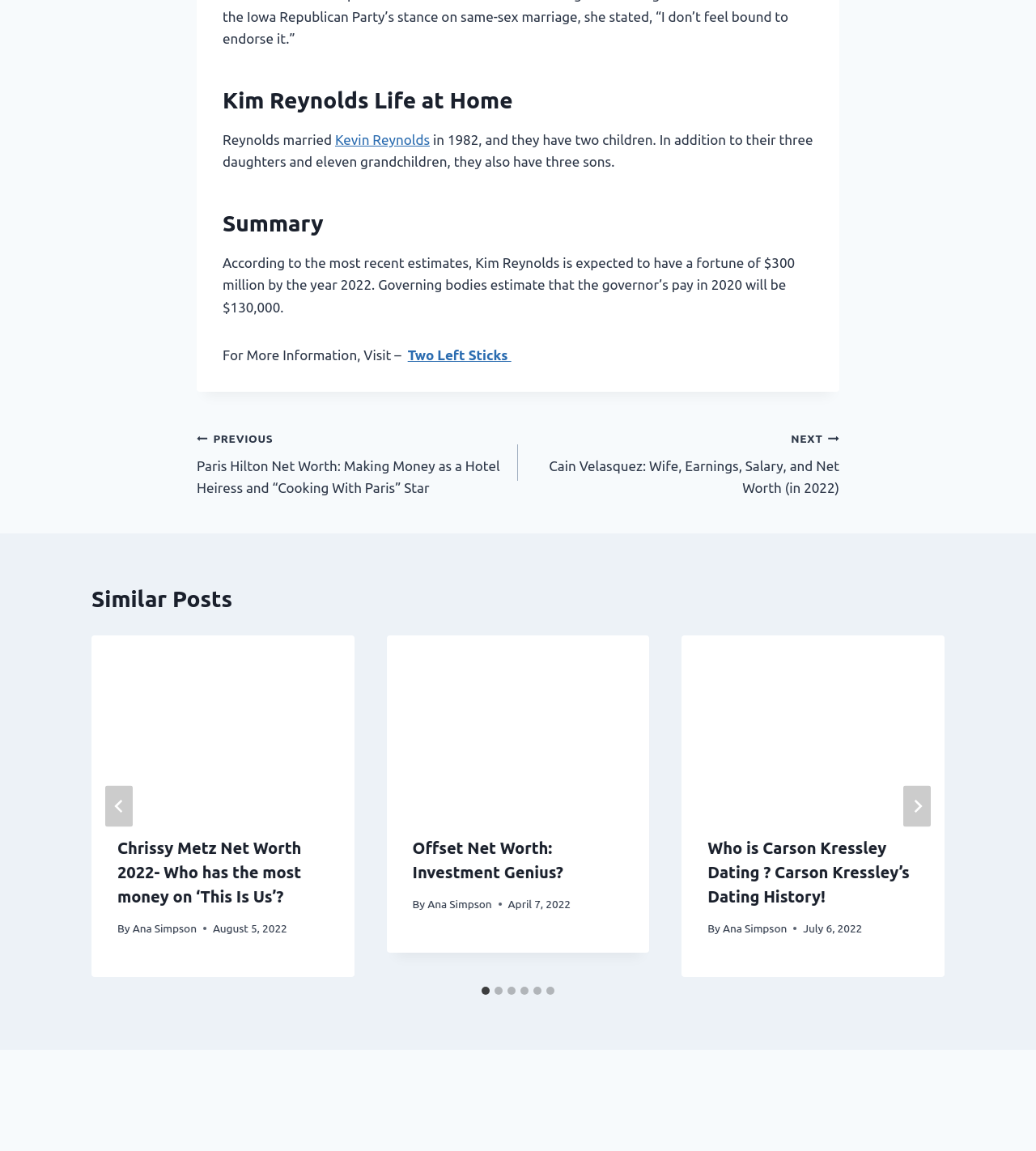What is Kim Reynolds' net worth?
Answer the question with as much detail as possible.

According to the text, 'According to the most recent estimates, Kim Reynolds is expected to have a fortune of $300 million by the year 2022.'